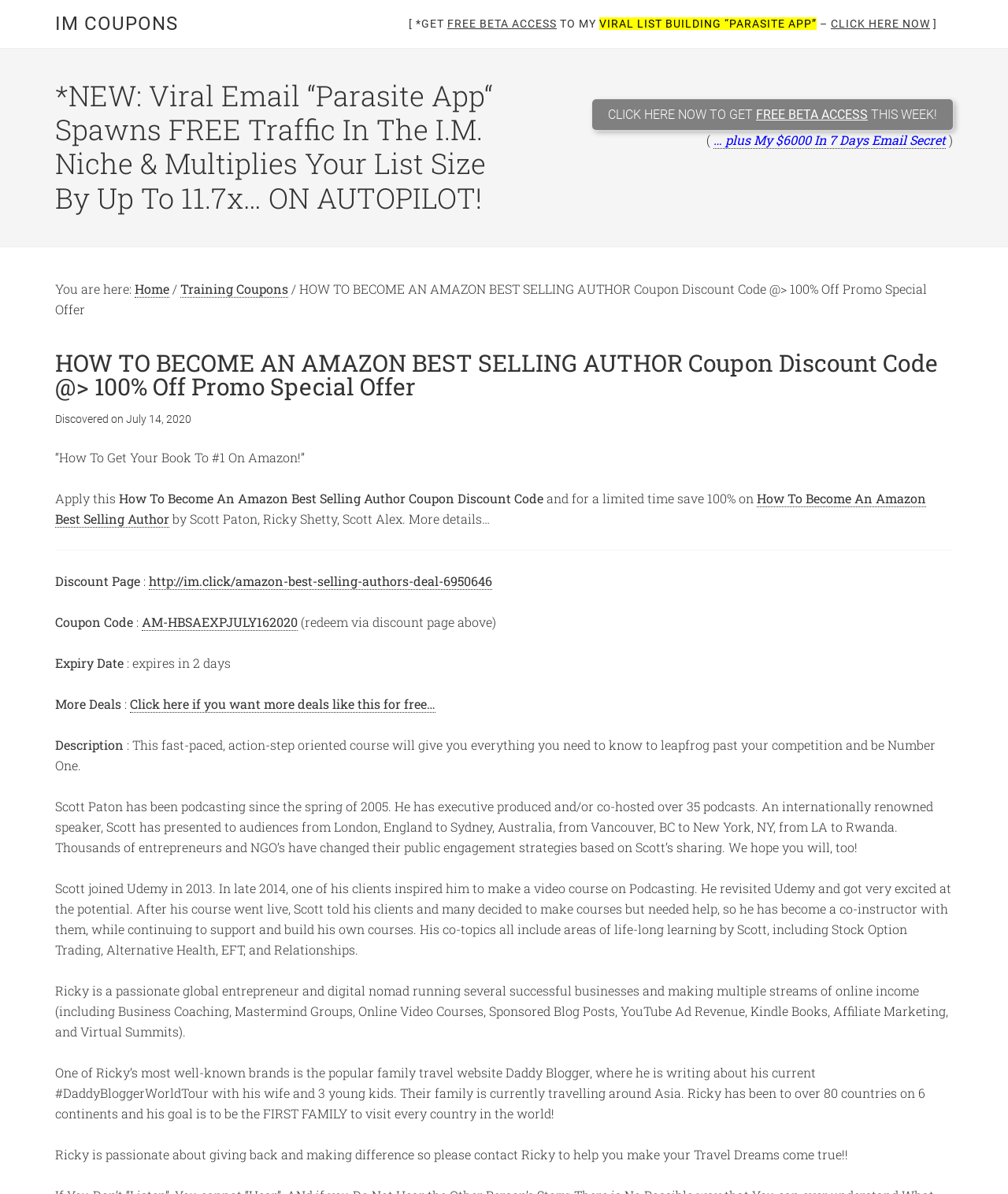When does the coupon code expire?
Answer the question with a single word or phrase derived from the image.

expires in 2 days